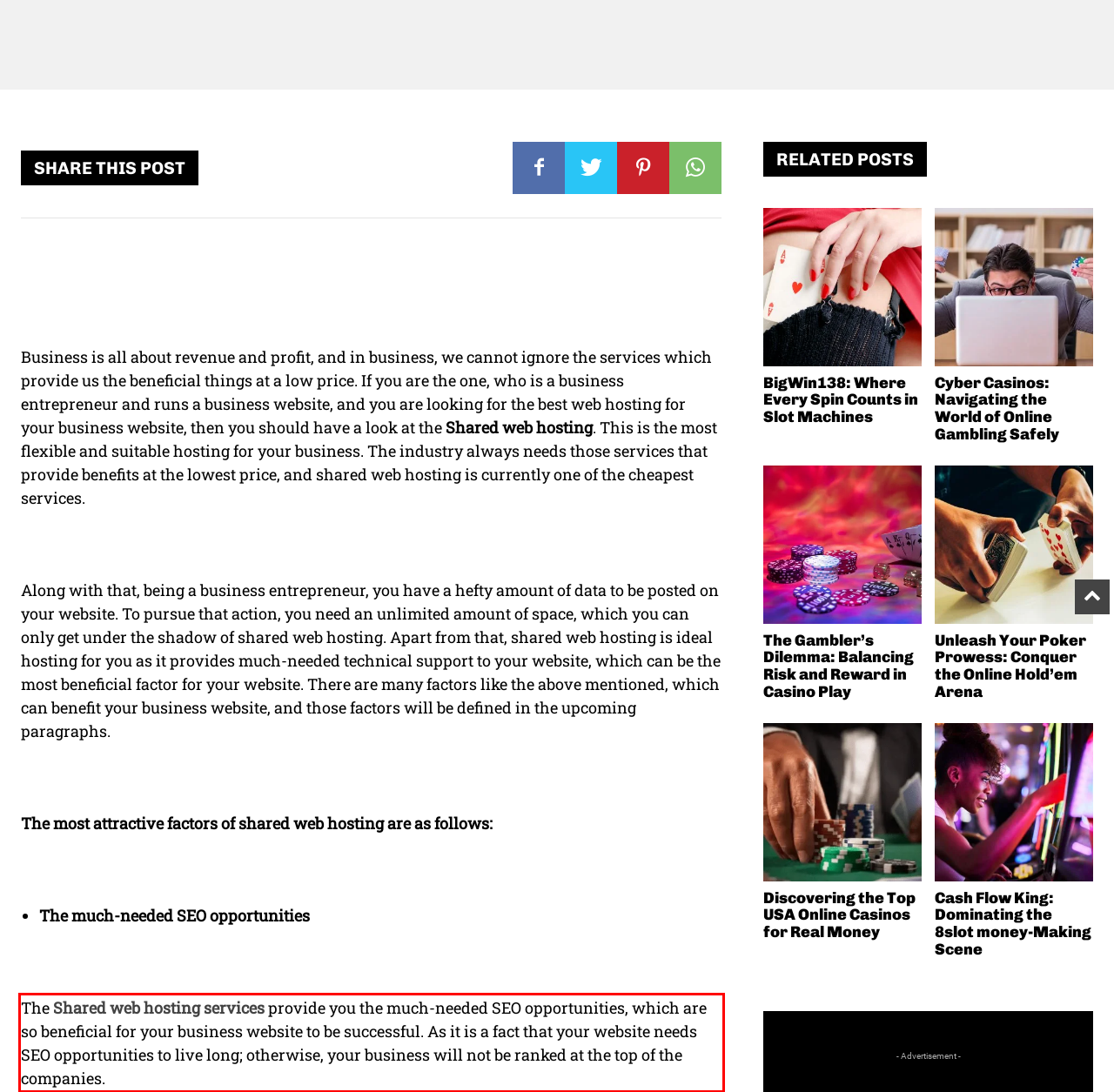Examine the webpage screenshot and use OCR to obtain the text inside the red bounding box.

The Shared web hosting services provide you the much-needed SEO opportunities, which are so beneficial for your business website to be successful. As it is a fact that your website needs SEO opportunities to live long; otherwise, your business will not be ranked at the top of the companies.